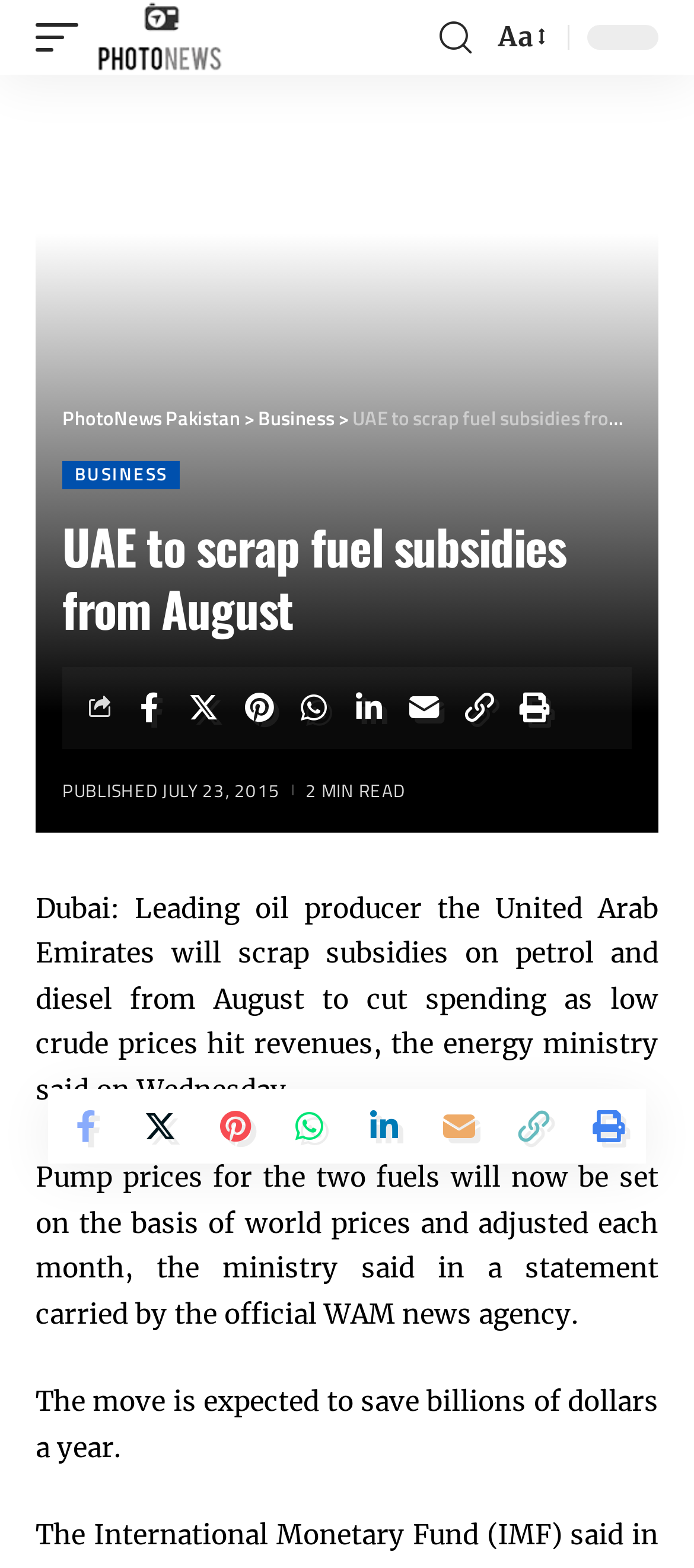Provide your answer in one word or a succinct phrase for the question: 
What is the basis of setting pump prices for petrol and diesel?

World prices